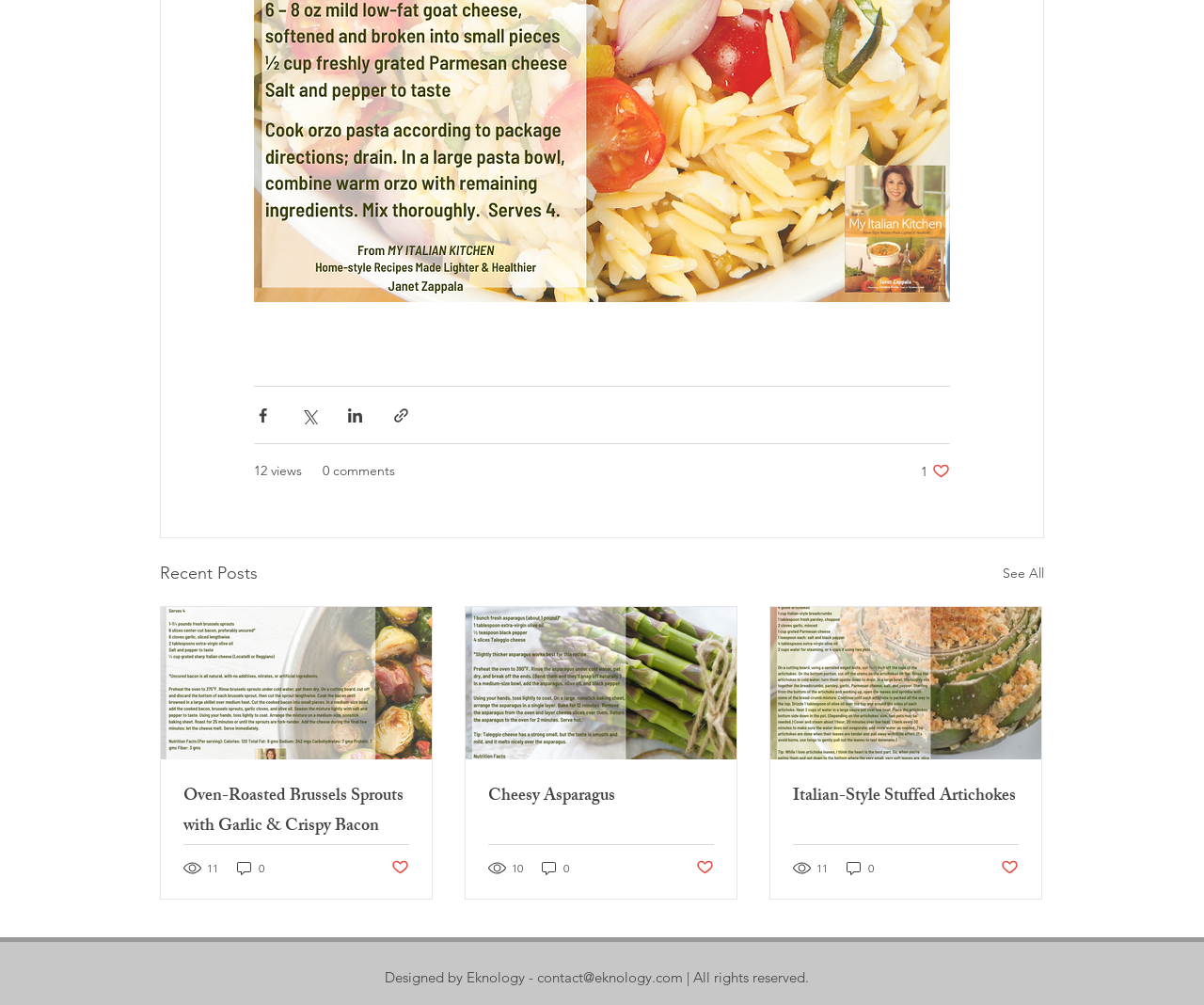Find the bounding box coordinates of the area to click in order to follow the instruction: "Check book availability on UKBookshops".

None